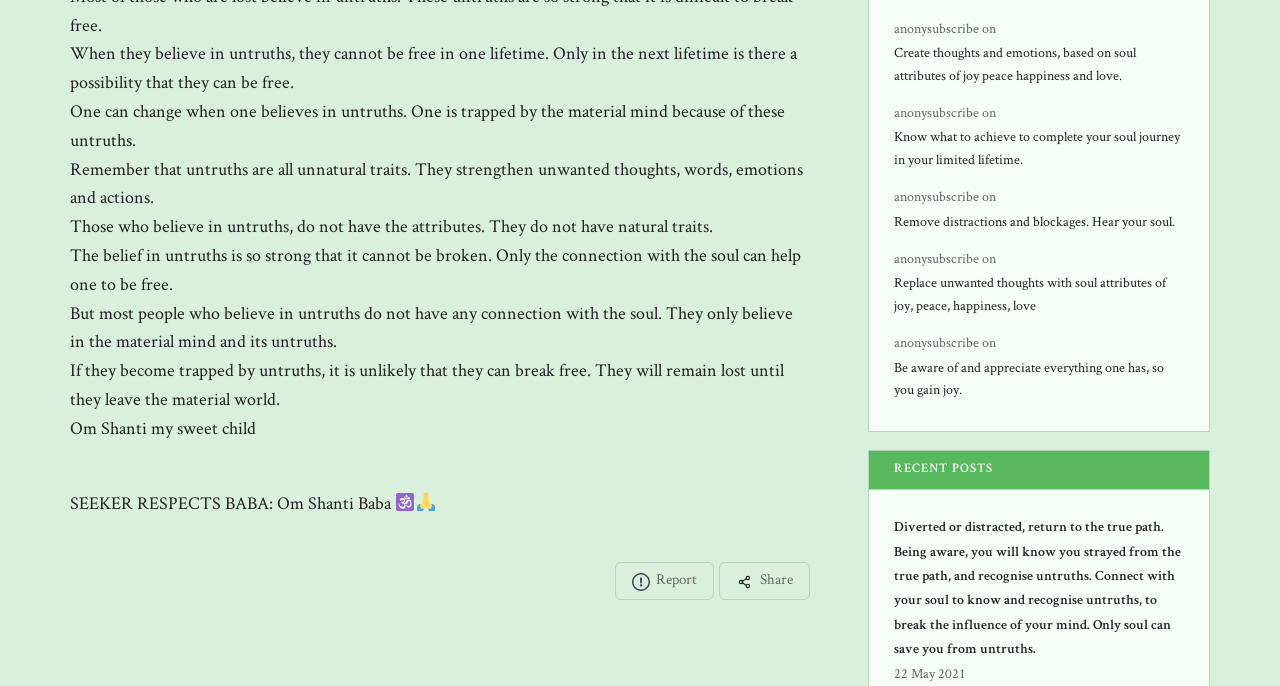How many links are in the Recent Comments section?
Refer to the image and provide a concise answer in one word or phrase.

5